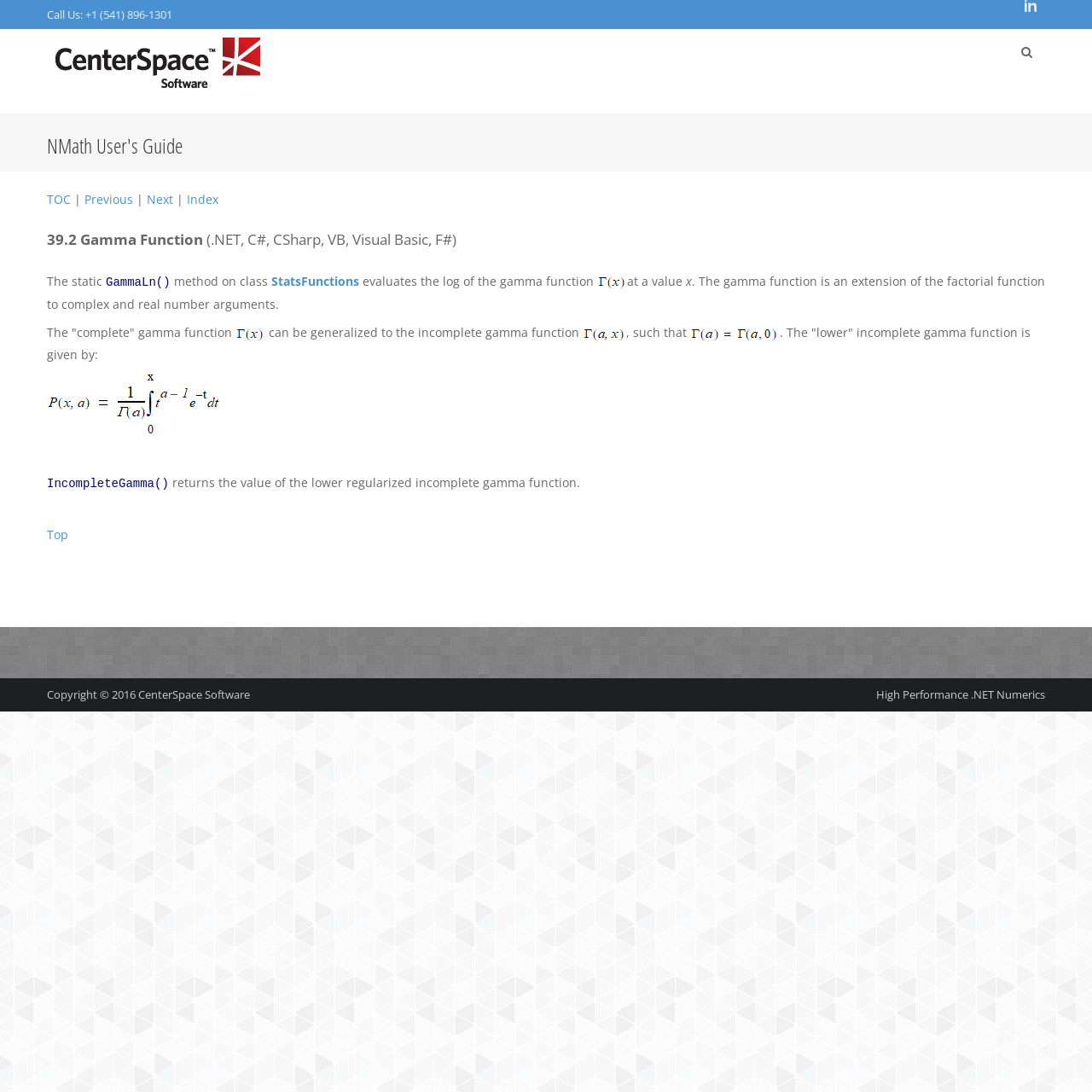Find the bounding box coordinates for the area that must be clicked to perform this action: "Visit CenterSpace website".

[0.043, 0.034, 0.254, 0.097]